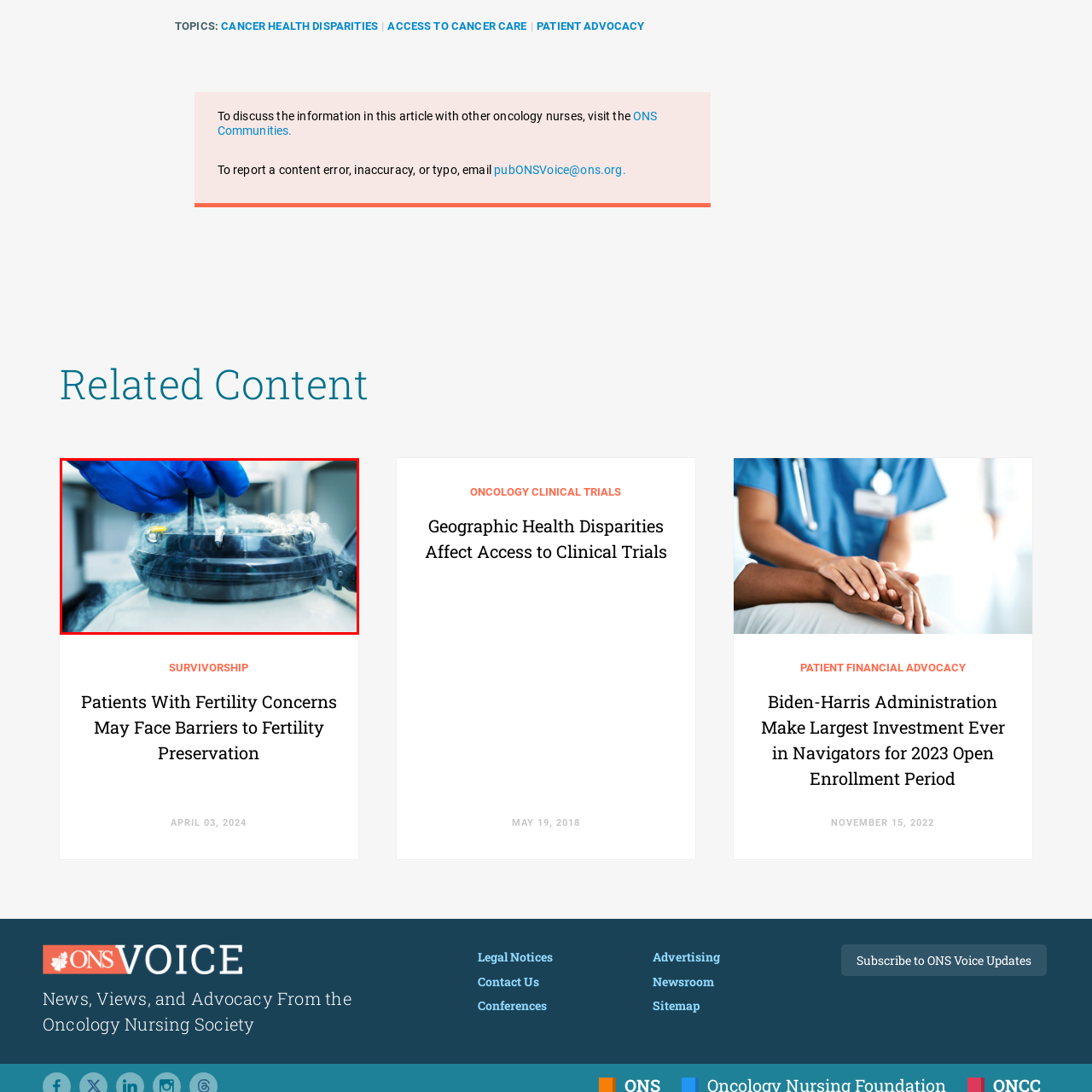What is the significance of cryopreservation?
Analyze the image enclosed by the red bounding box and reply with a one-word or phrase answer.

Supporting patients' fertility concerns